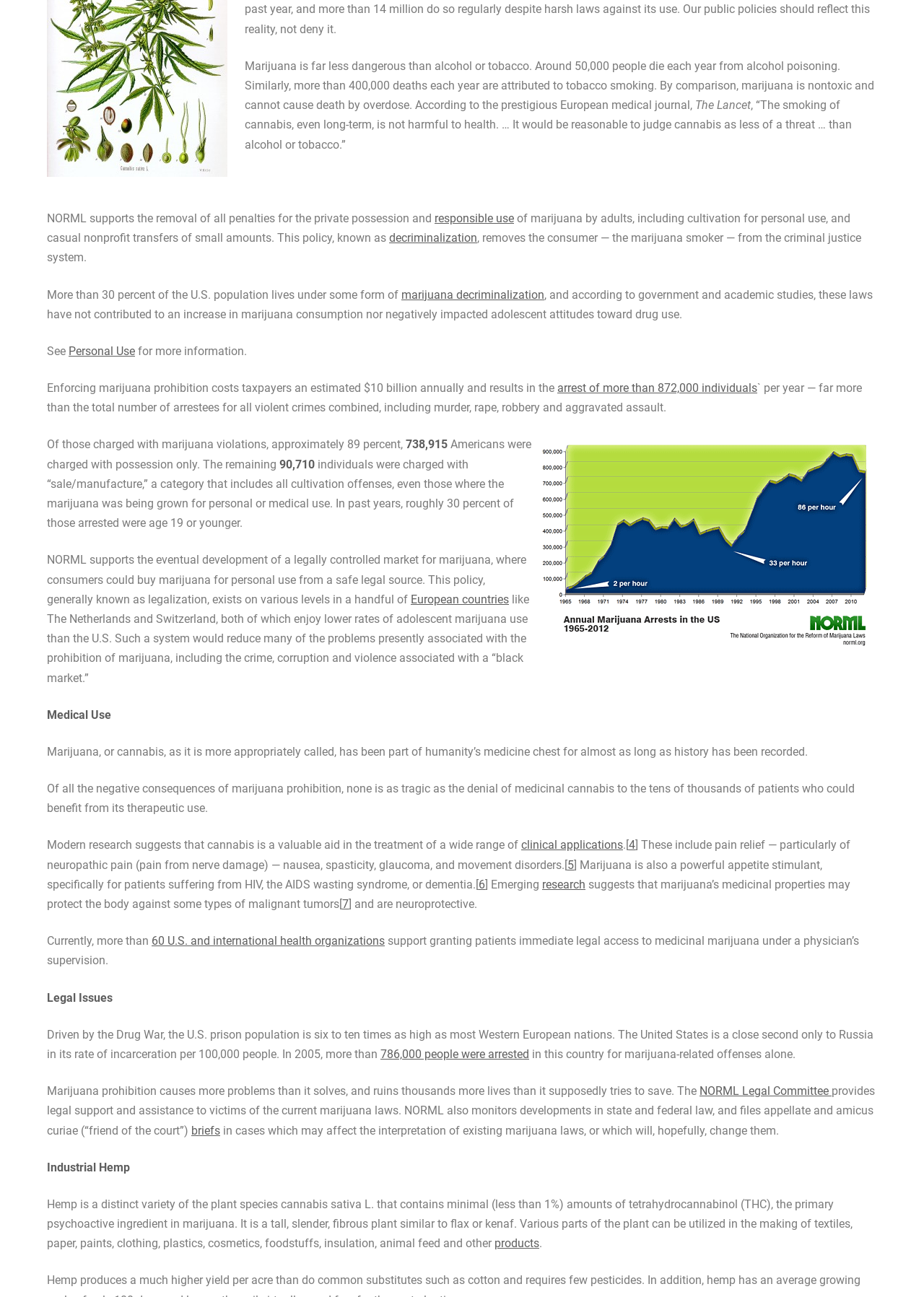Using the image as a reference, answer the following question in as much detail as possible:
What percentage of THC is found in industrial hemp?

The text states that 'Hemp is a distinct variety of the plant species cannabis sativa L. that contains minimal (less than 1%) amounts of tetrahydrocannabinol (THC), the primary psychoactive ingredient in marijuana.'